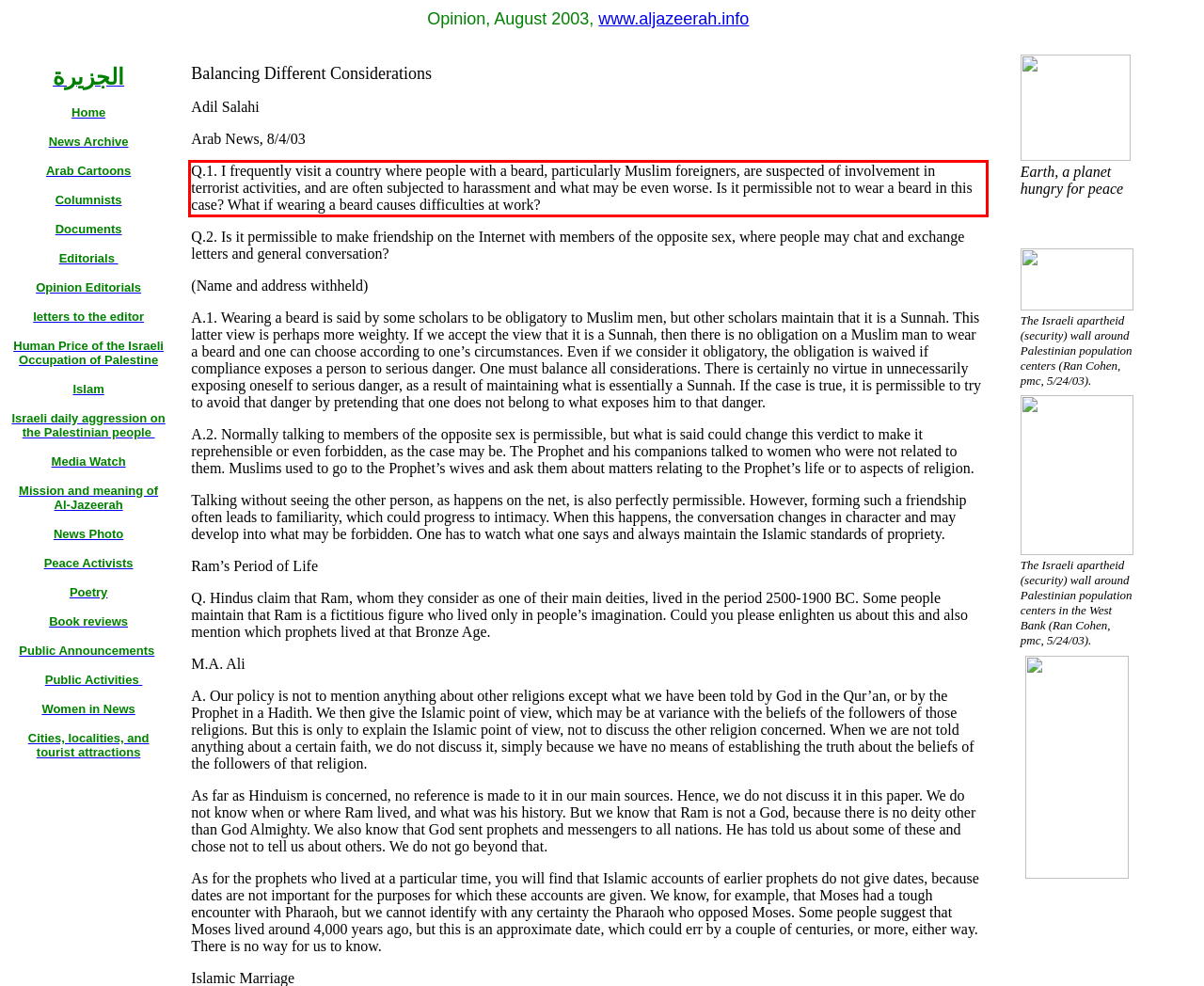View the screenshot of the webpage and identify the UI element surrounded by a red bounding box. Extract the text contained within this red bounding box.

Q.1. I frequently visit a country where people with a beard, particularly Muslim foreigners, are suspected of involvement in terrorist activities, and are often subjected to harassment and what may be even worse. Is it permissible not to wear a beard in this case? What if wearing a beard causes difficulties at work?